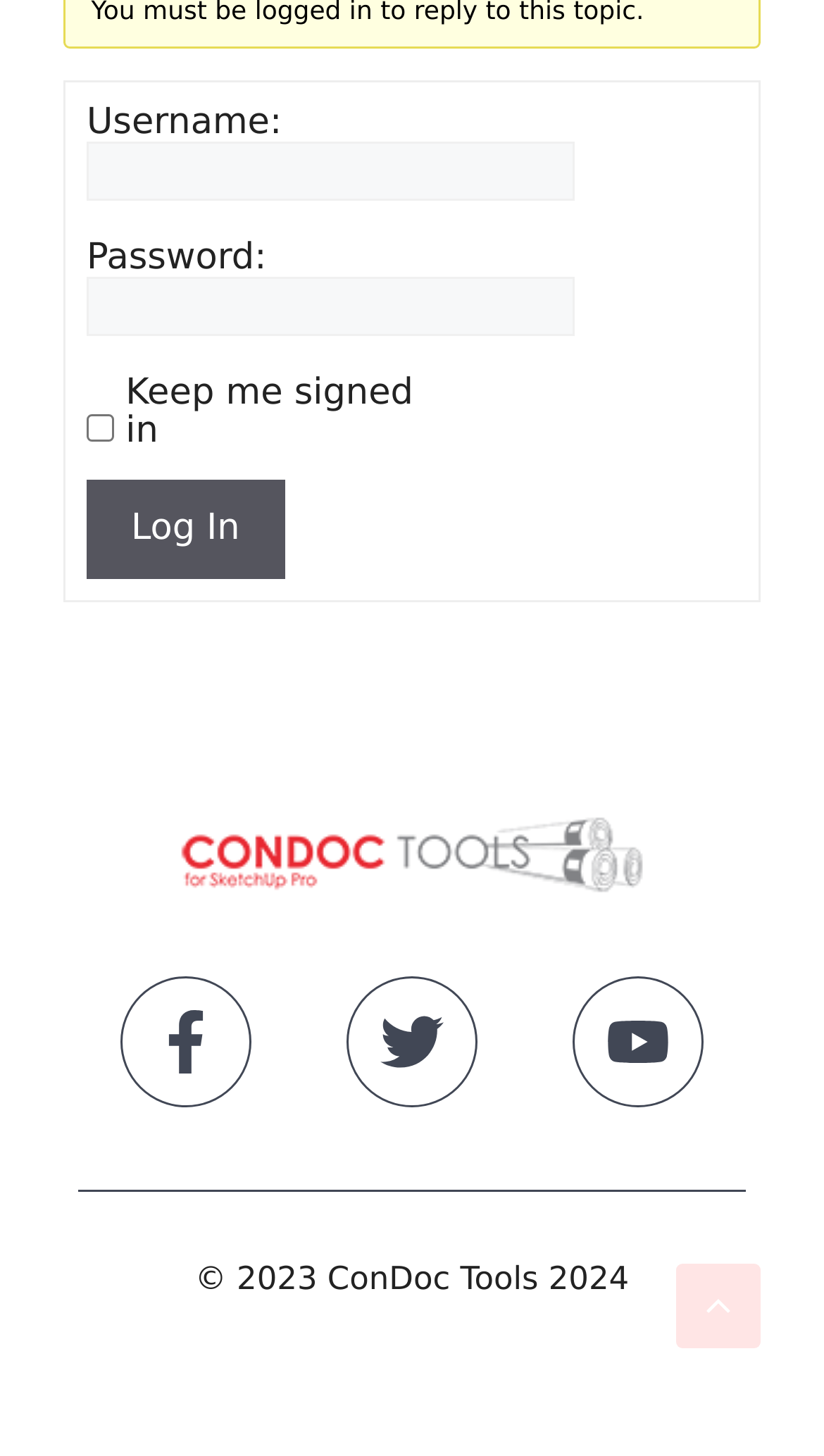Using details from the image, please answer the following question comprehensively:
How many social media links are available?

The webpage has three social media links, which are Facebook, Twitter, and Youtube, located at the bottom of the page.